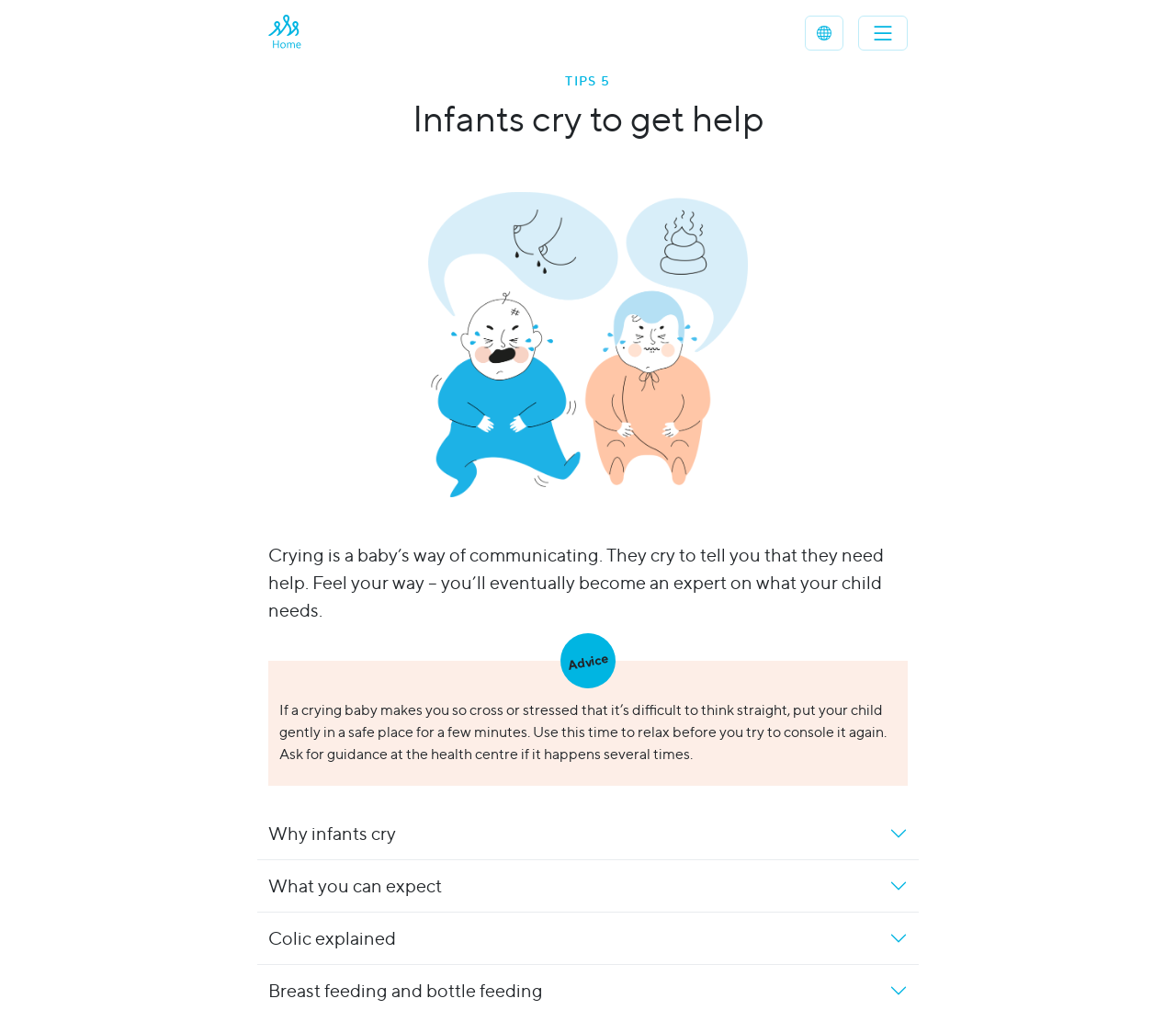How many buttons are on this webpage? Examine the screenshot and reply using just one word or a brief phrase.

5